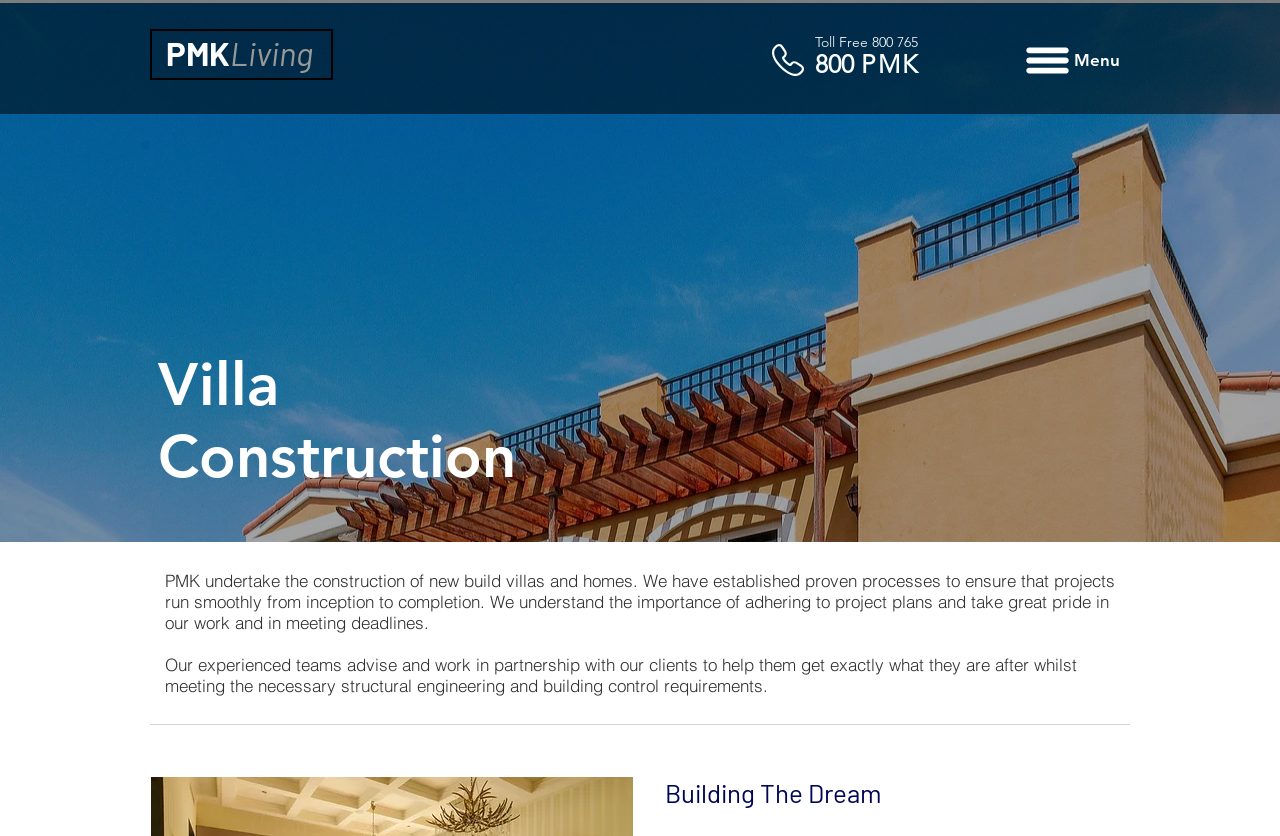Illustrate the webpage's structure and main components comprehensively.

The webpage is about Villa Renovation and PMK Living. At the top, there is a heading "PMKLiving" followed by a "View More" link. On the right side of the top section, there is a toll-free number "800 765" and a heading "800 PMK" with another "View More" link. 

A "Menu" button is located at the top right corner, which has a dropdown menu containing two headings: "Villa" and "Construction". 

Below the top section, there is a paragraph describing PMK's construction services, stating that they undertake the construction of new build villas and homes, ensuring projects run smoothly from inception to completion. 

Another paragraph follows, explaining that their experienced teams work in partnership with clients to meet their needs while adhering to structural engineering and building control requirements. 

At the bottom of the page, there is a heading "Building The Dream".